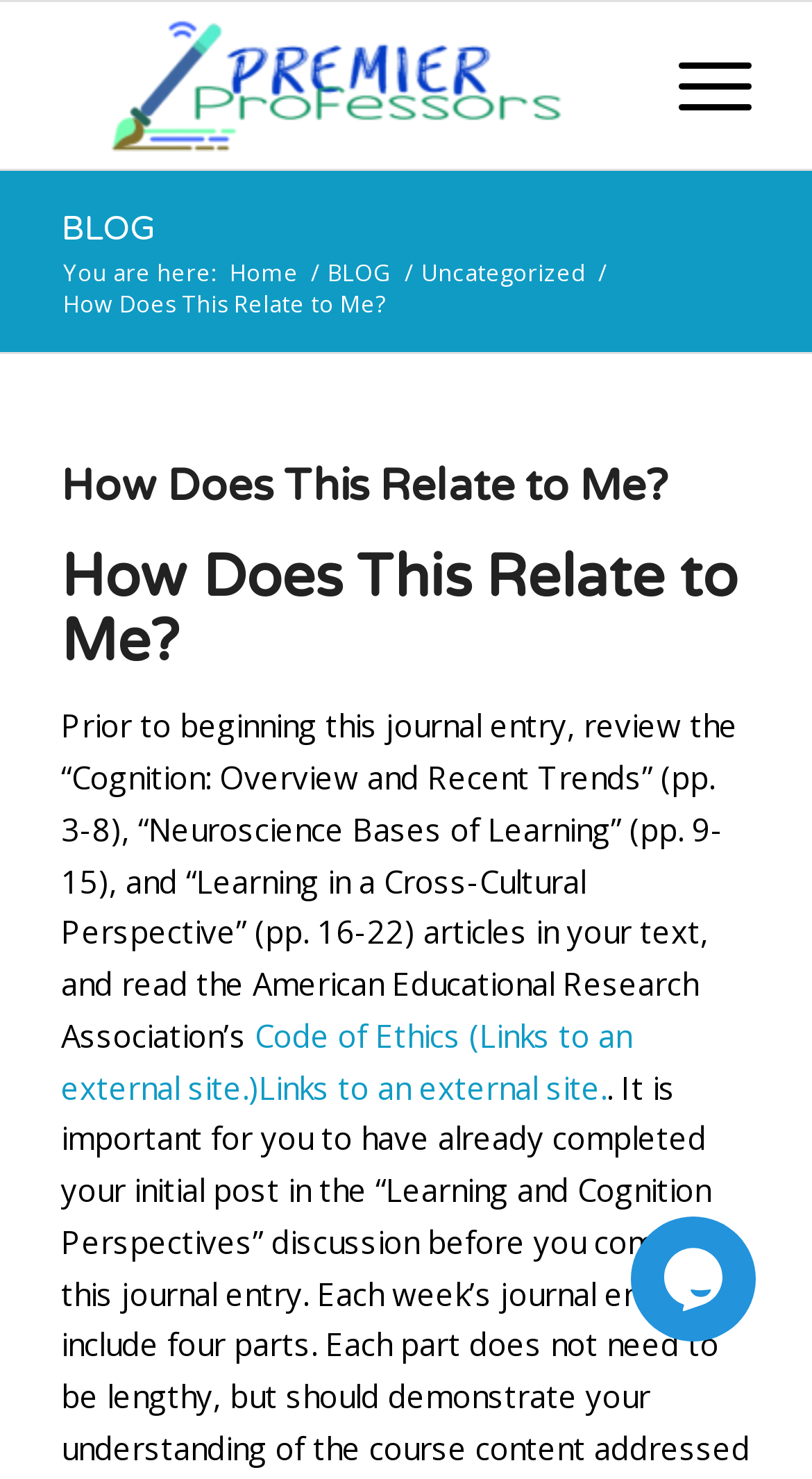Kindly determine the bounding box coordinates for the area that needs to be clicked to execute this instruction: "read the blog".

[0.784, 0.001, 0.925, 0.114]